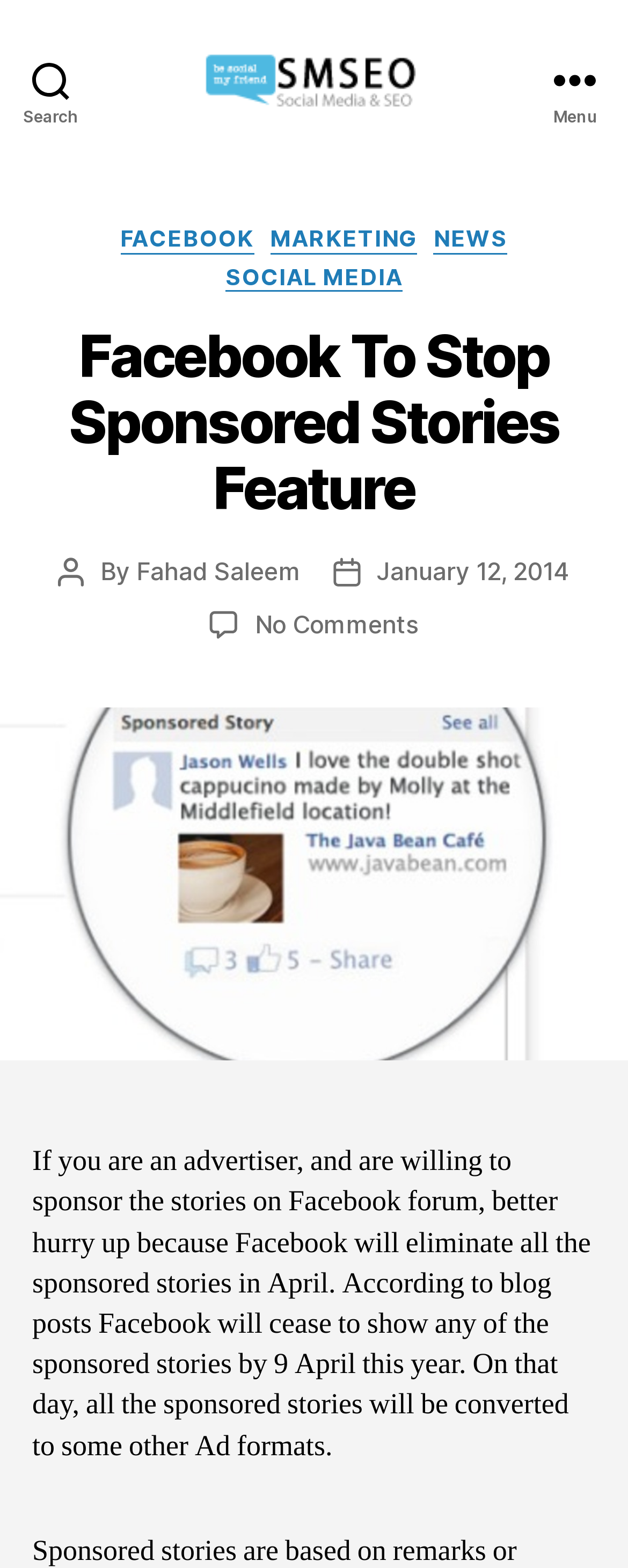Specify the bounding box coordinates of the area that needs to be clicked to achieve the following instruction: "Read the post by Fahad Saleem".

[0.217, 0.355, 0.479, 0.374]